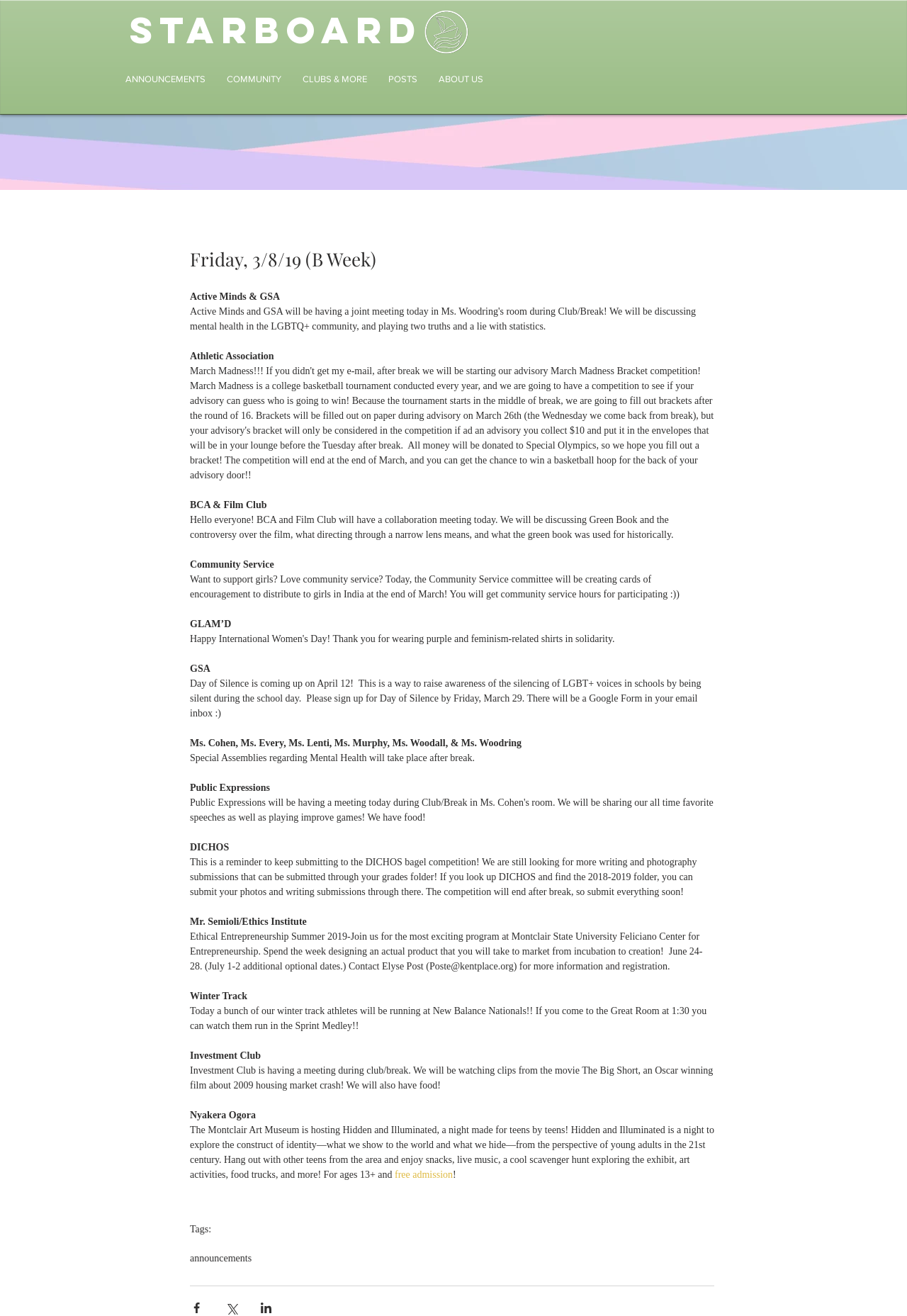Show me the bounding box coordinates of the clickable region to achieve the task as per the instruction: "Search in the site search".

[0.57, 0.046, 0.867, 0.075]